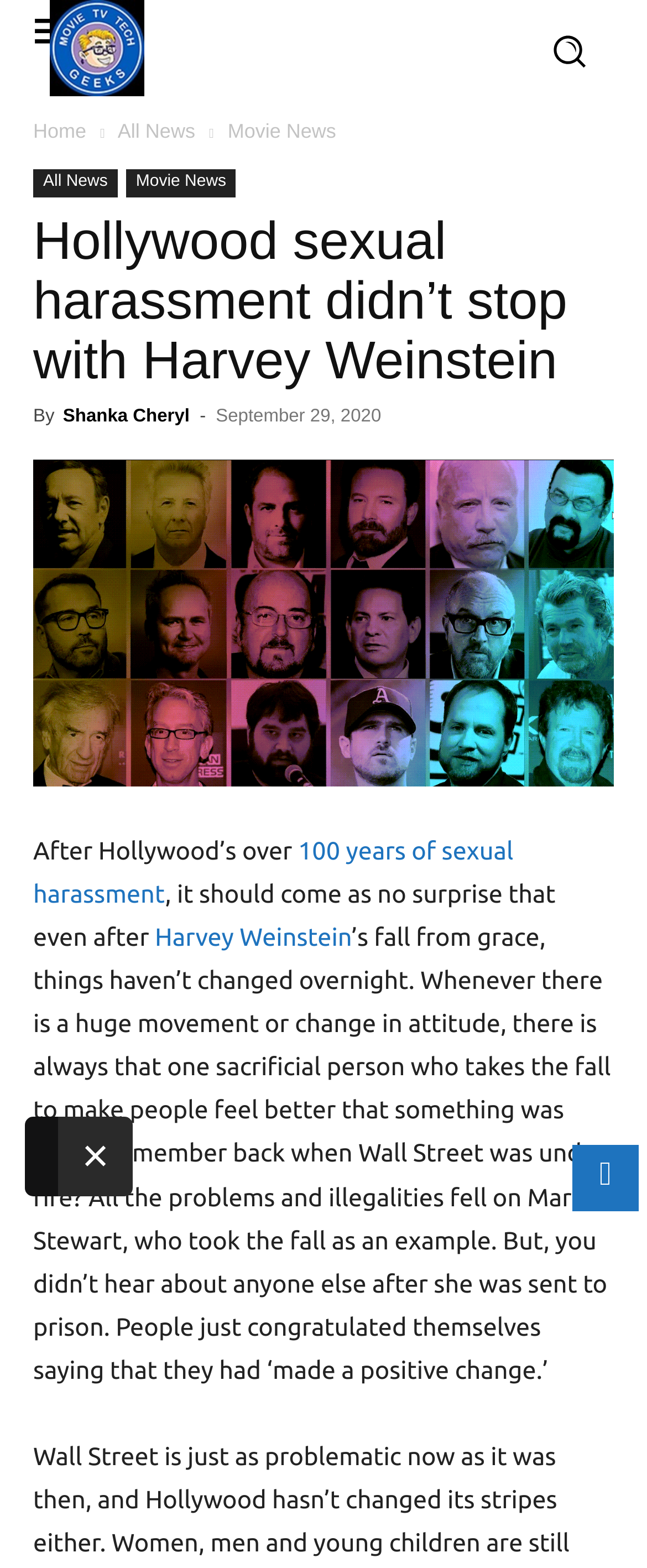Find the bounding box coordinates of the element I should click to carry out the following instruction: "Click the 'Movie News' link".

[0.352, 0.076, 0.52, 0.091]